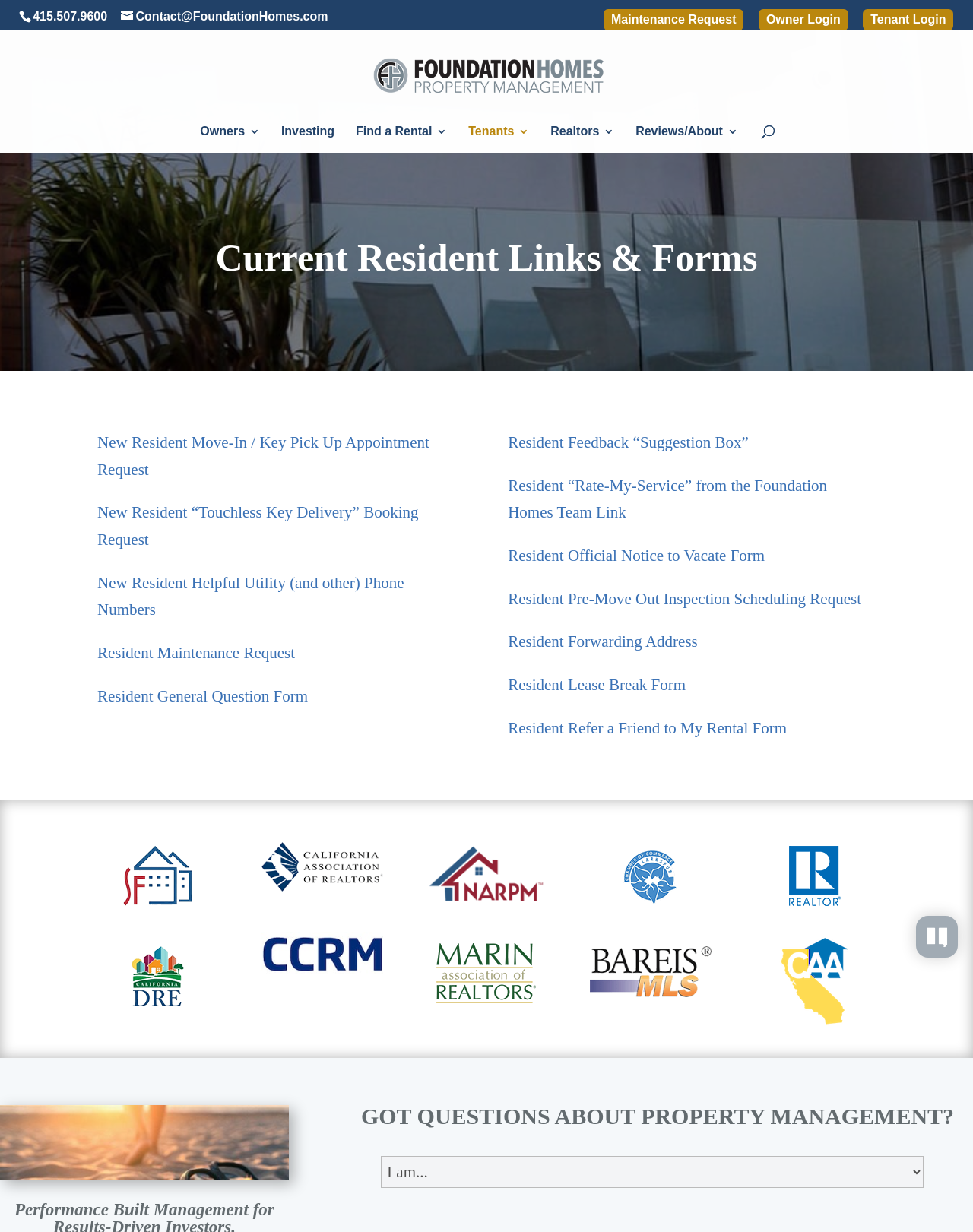What is the phone number to contact Foundation Homes?
Make sure to answer the question with a detailed and comprehensive explanation.

I found the phone number by looking at the top of the webpage, where it says '415.507.9600' next to a phone icon.